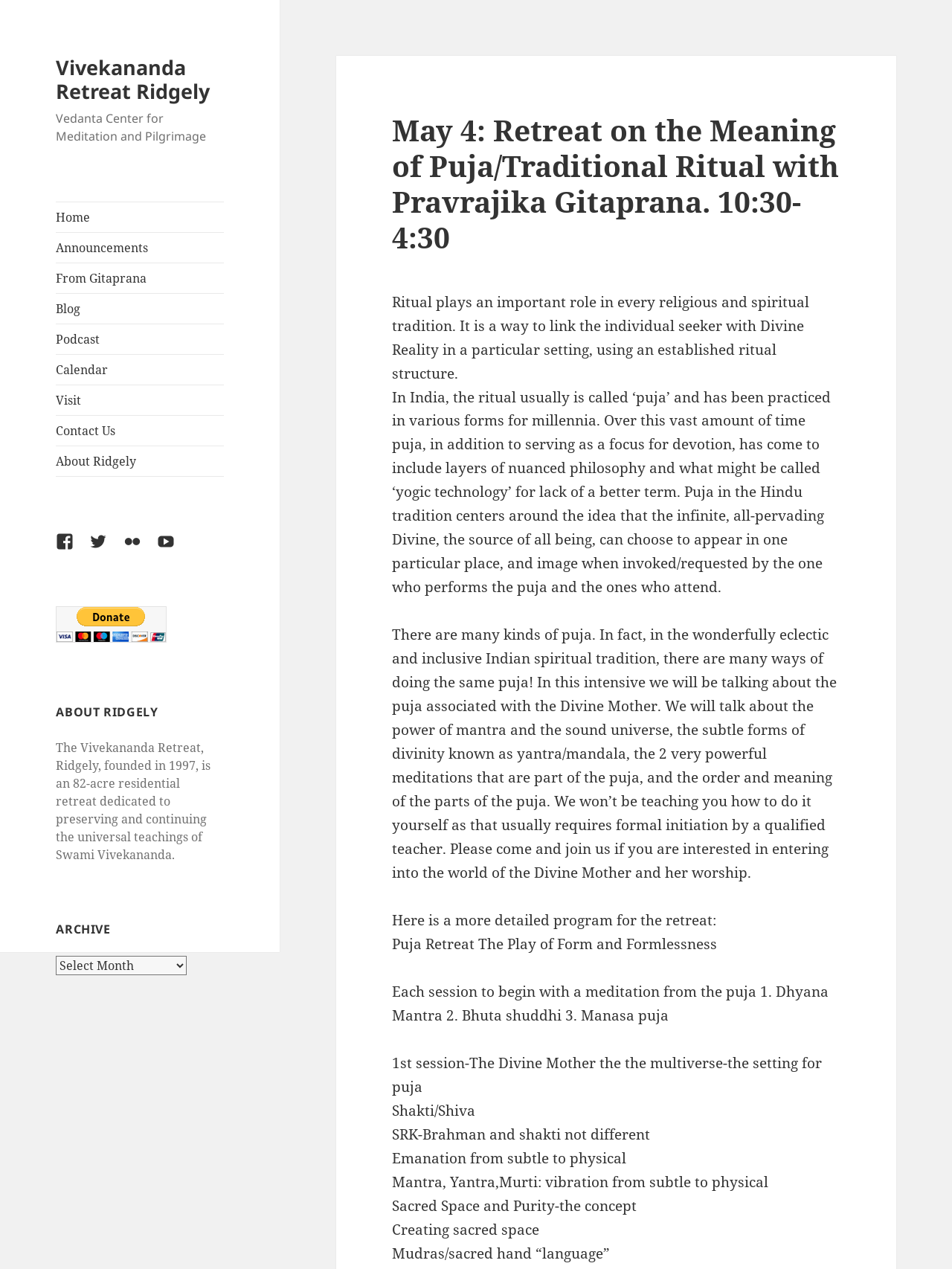What is the topic of the retreat?
Look at the image and respond with a one-word or short-phrase answer.

Puja/Traditional Ritual